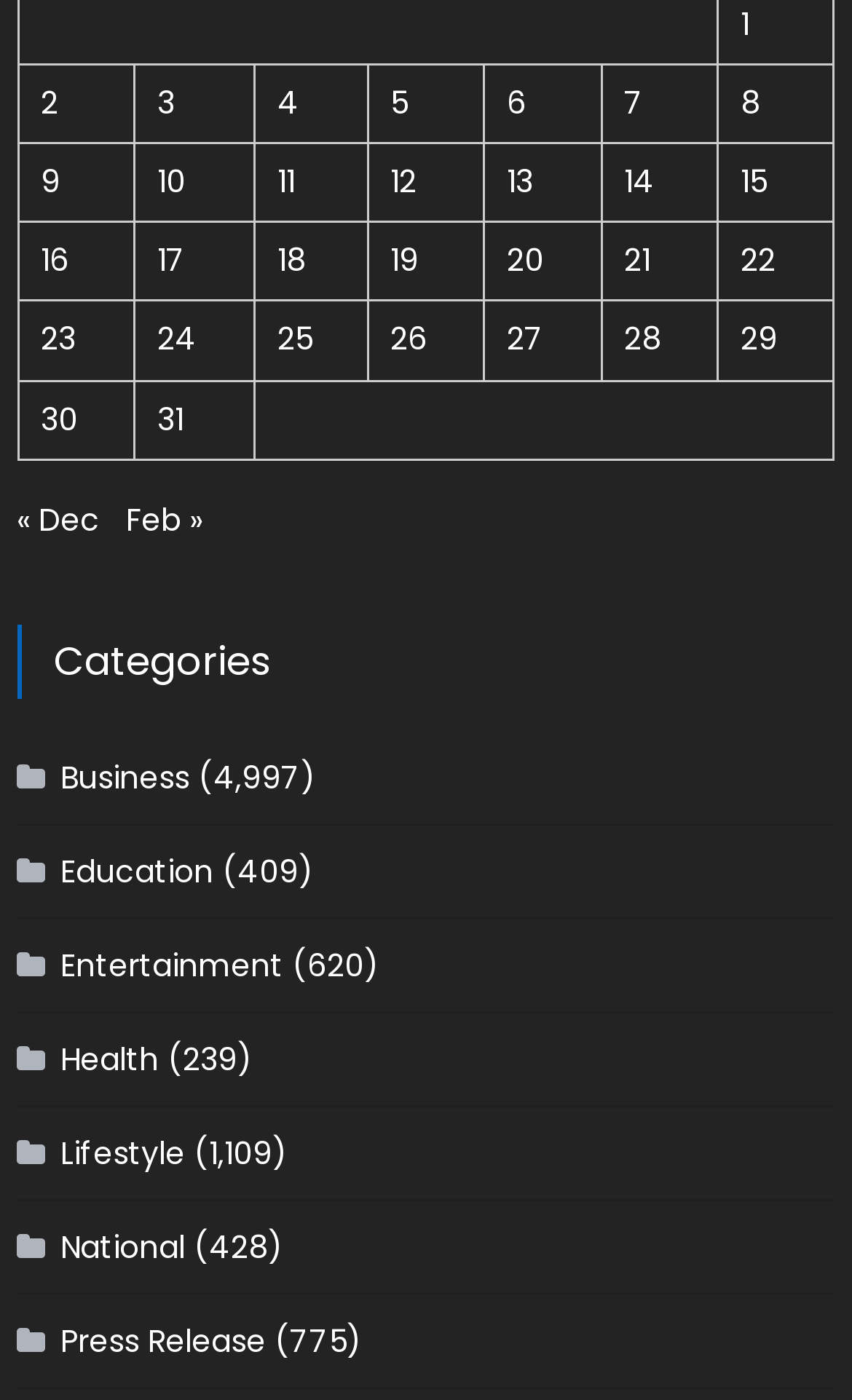Please locate the bounding box coordinates of the element's region that needs to be clicked to follow the instruction: "Go to 'February'". The bounding box coordinates should be provided as four float numbers between 0 and 1, i.e., [left, top, right, bottom].

[0.148, 0.355, 0.238, 0.387]